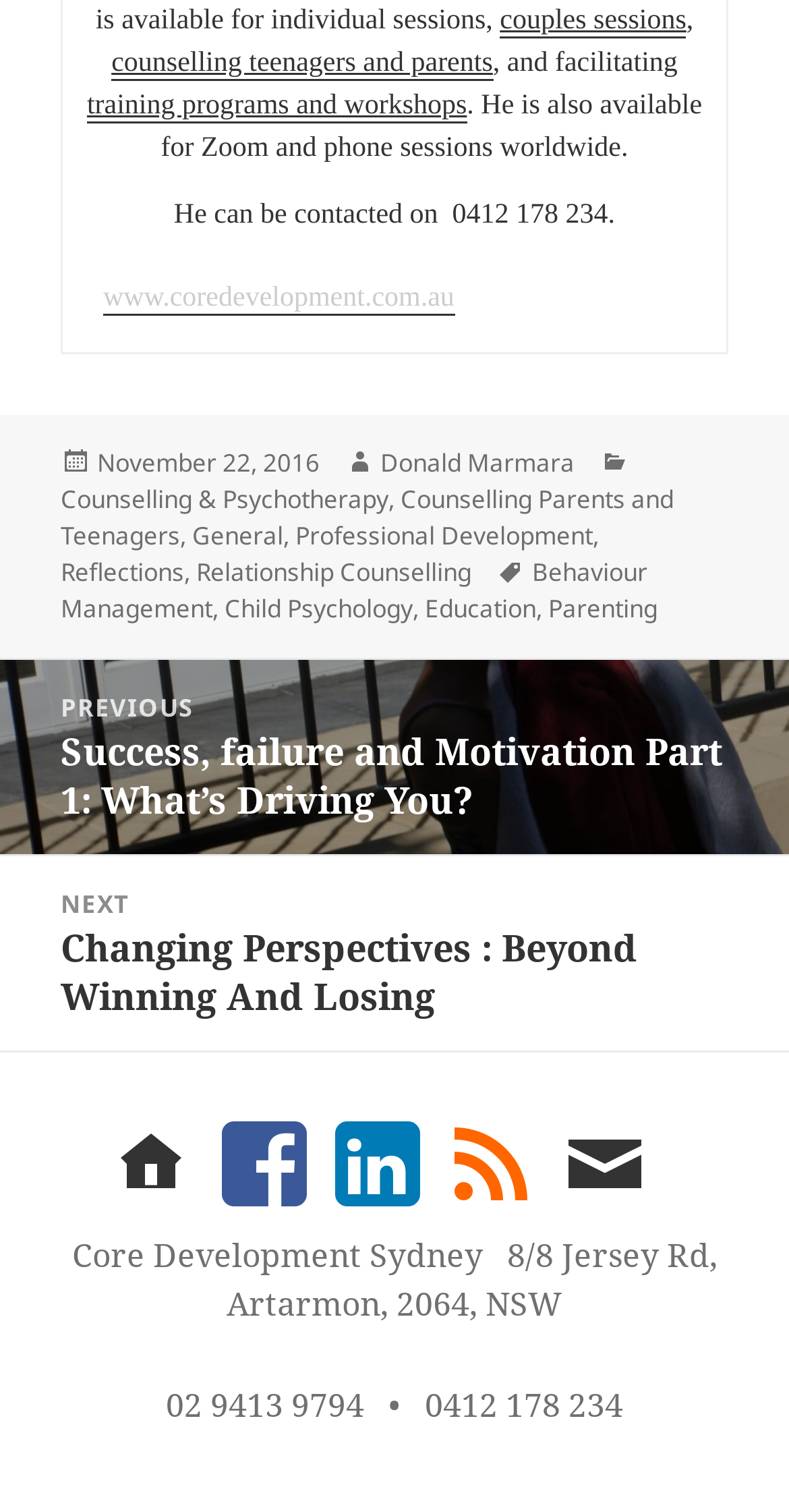Determine the bounding box coordinates of the area to click in order to meet this instruction: "Click on the link to couples sessions".

[0.634, 0.004, 0.87, 0.025]